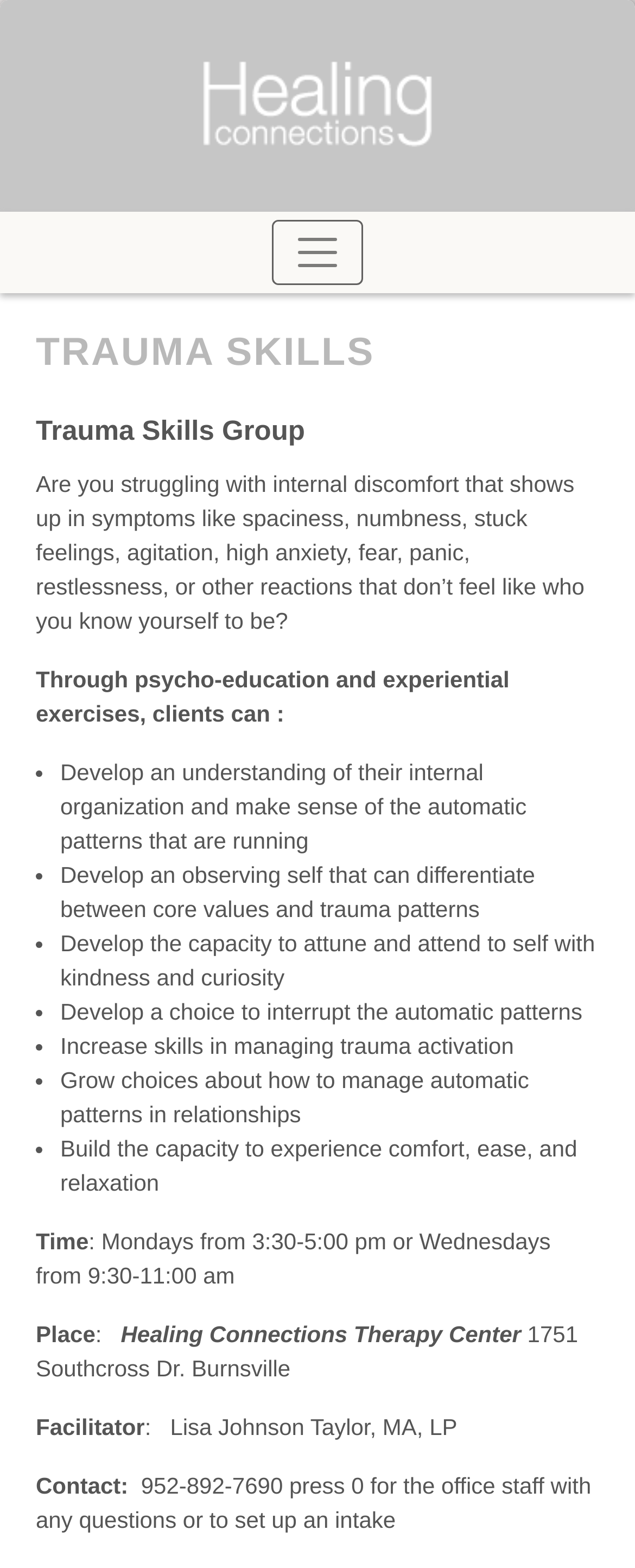Give a concise answer using one word or a phrase to the following question:
How many benefits are listed for clients who participate in the trauma skills group?

7